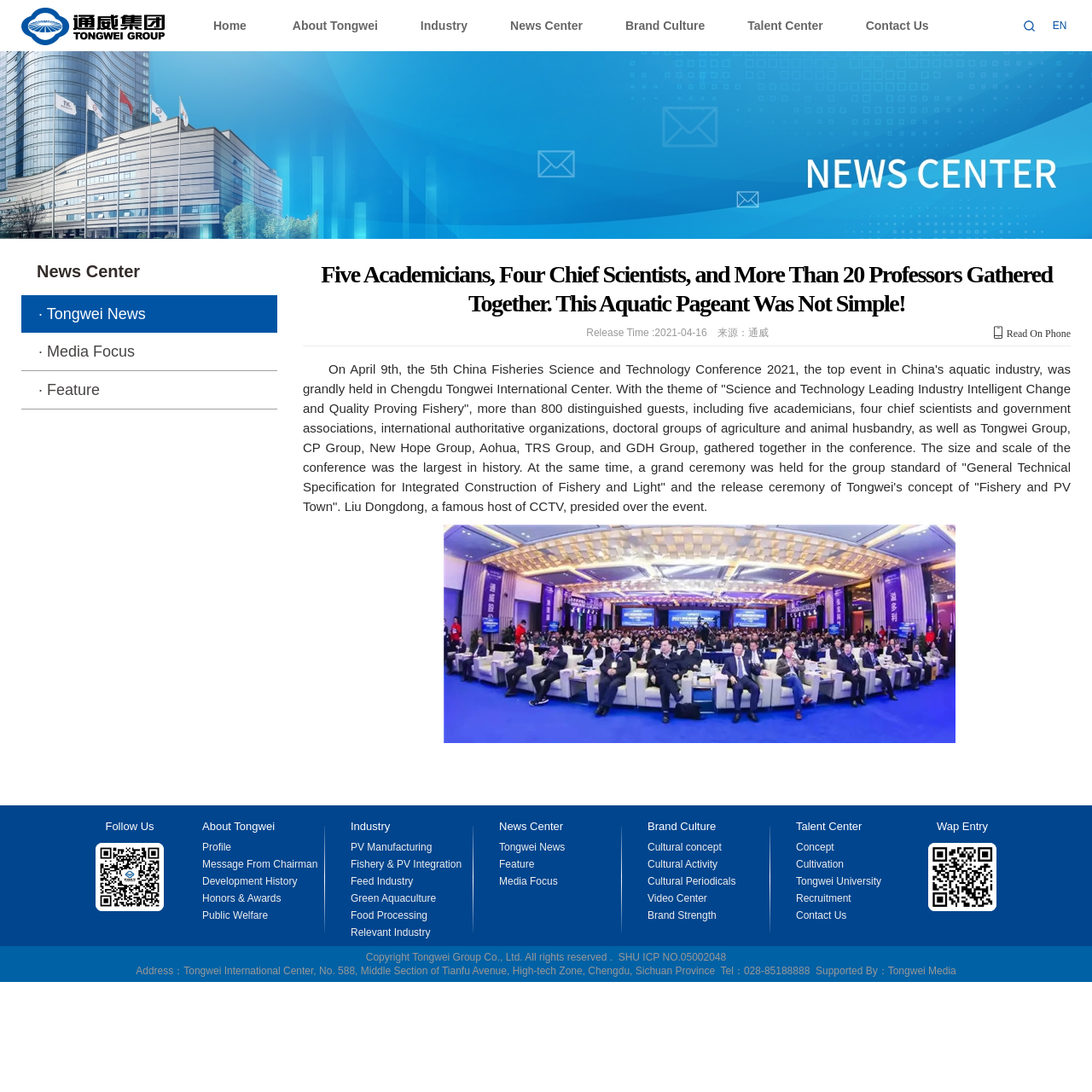Locate and generate the text content of the webpage's heading.

Five Academicians, Four Chief Scientists, and More Than 20 Professors Gathered Together. This Aquatic Pageant Was Not Simple!